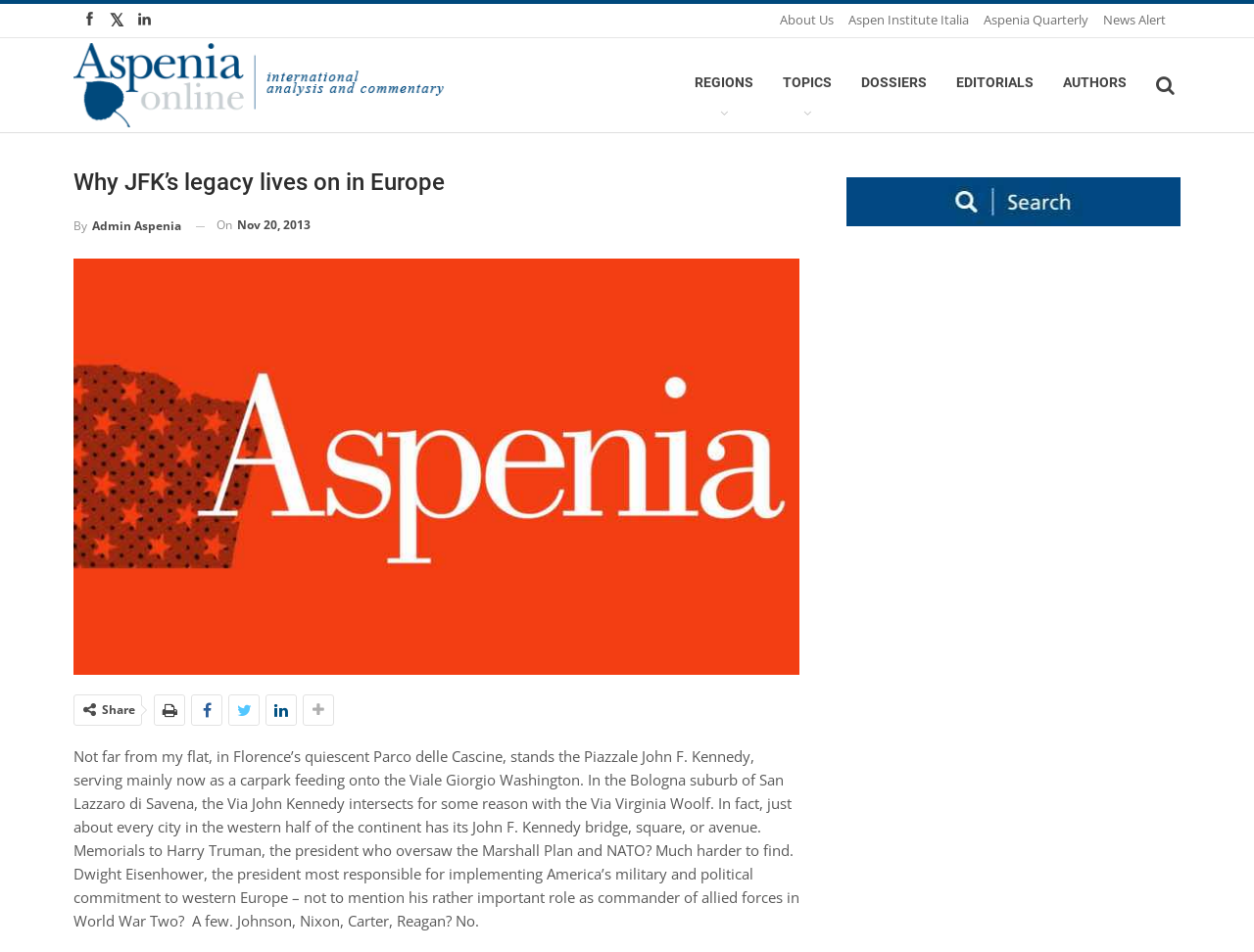How many social media sharing links are there?
Please provide a single word or phrase based on the screenshot.

4